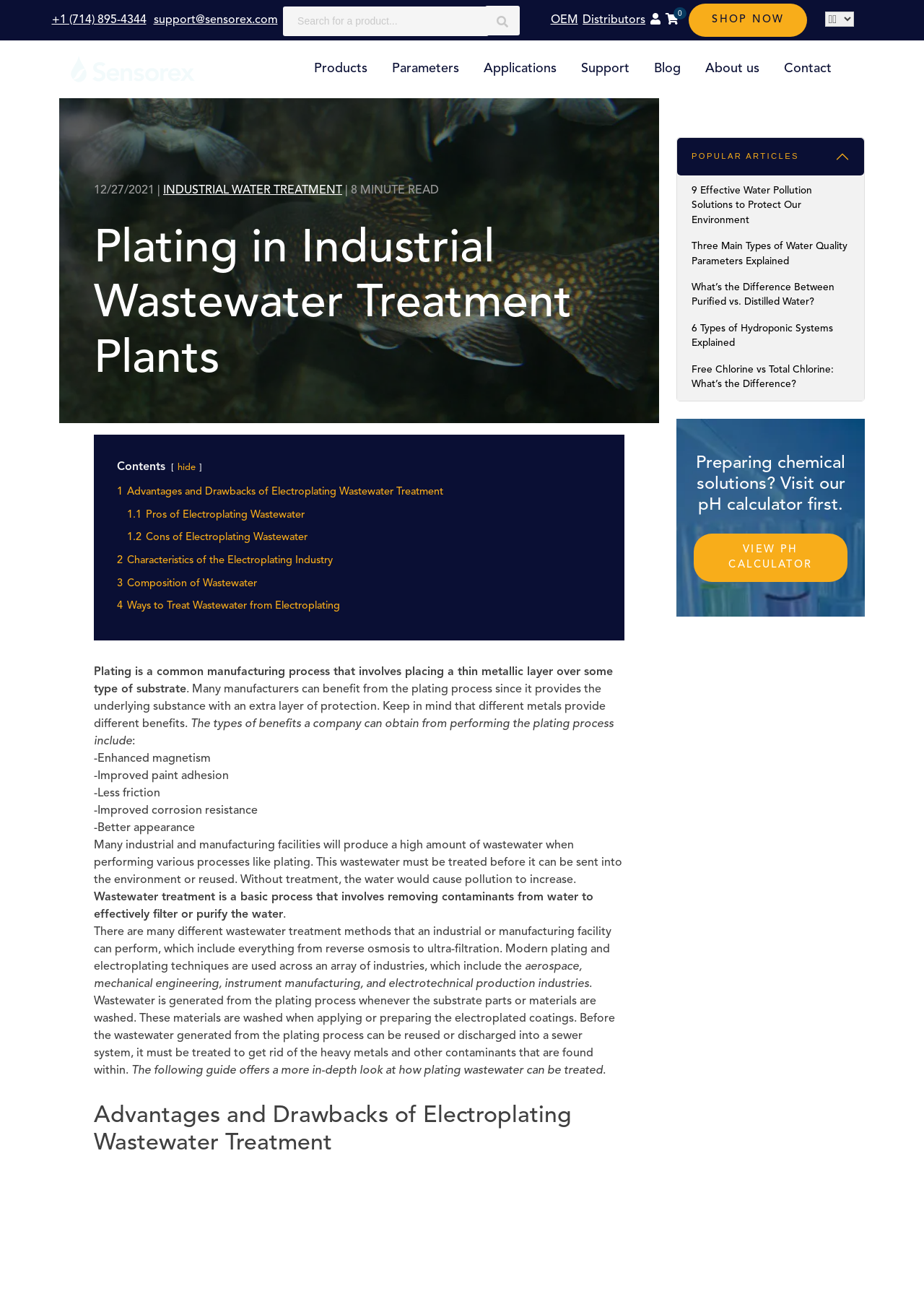What is the topic of the article?
Refer to the screenshot and answer in one word or phrase.

Plating in Industrial Wastewater Treatment Plants